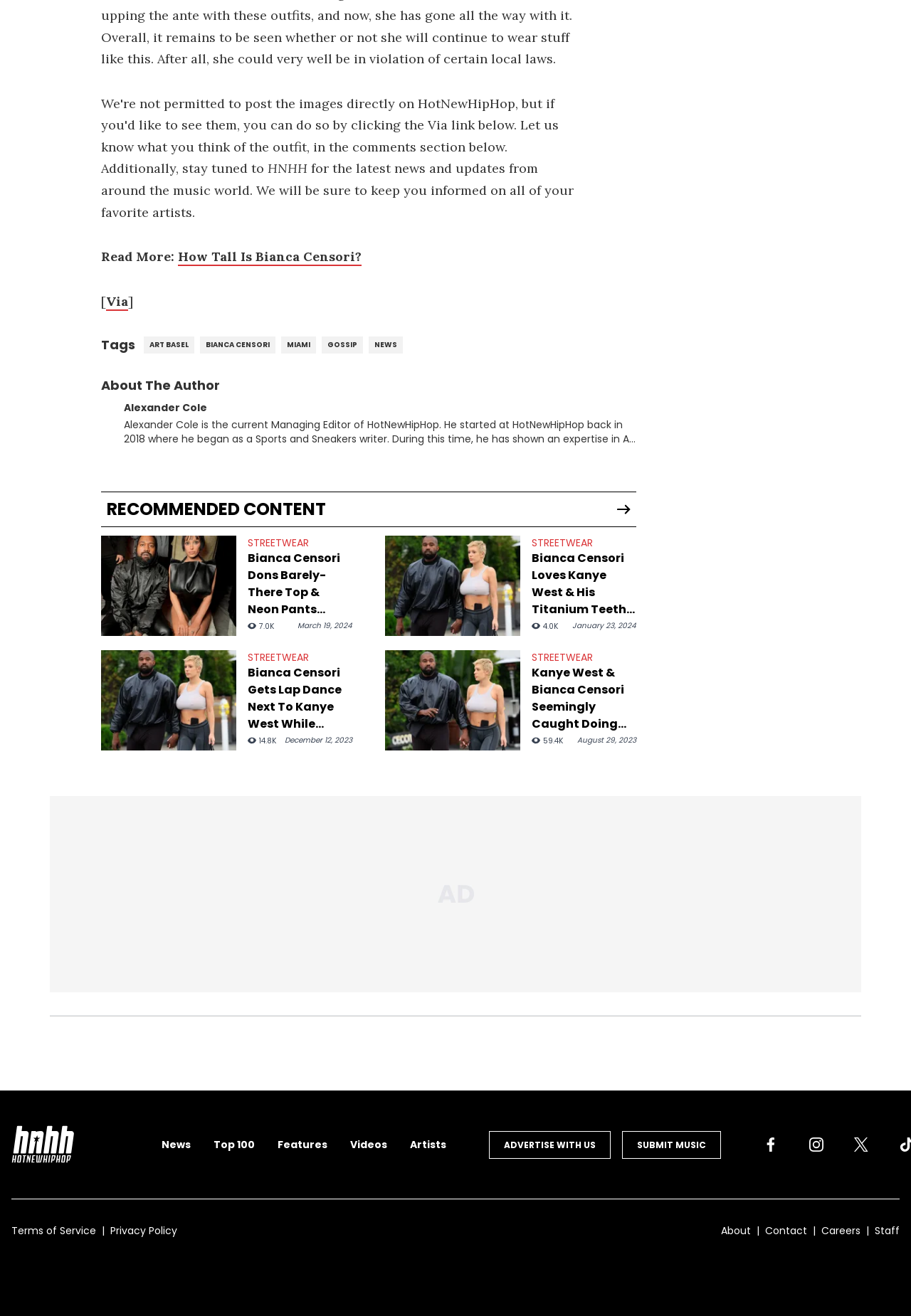Based on the visual content of the image, answer the question thoroughly: What is the name of the author of the article?

The author's name can be found in the 'About The Author' section, where it is stated that 'Alexander Cole is the current Managing Editor of HotNewHipHop.'